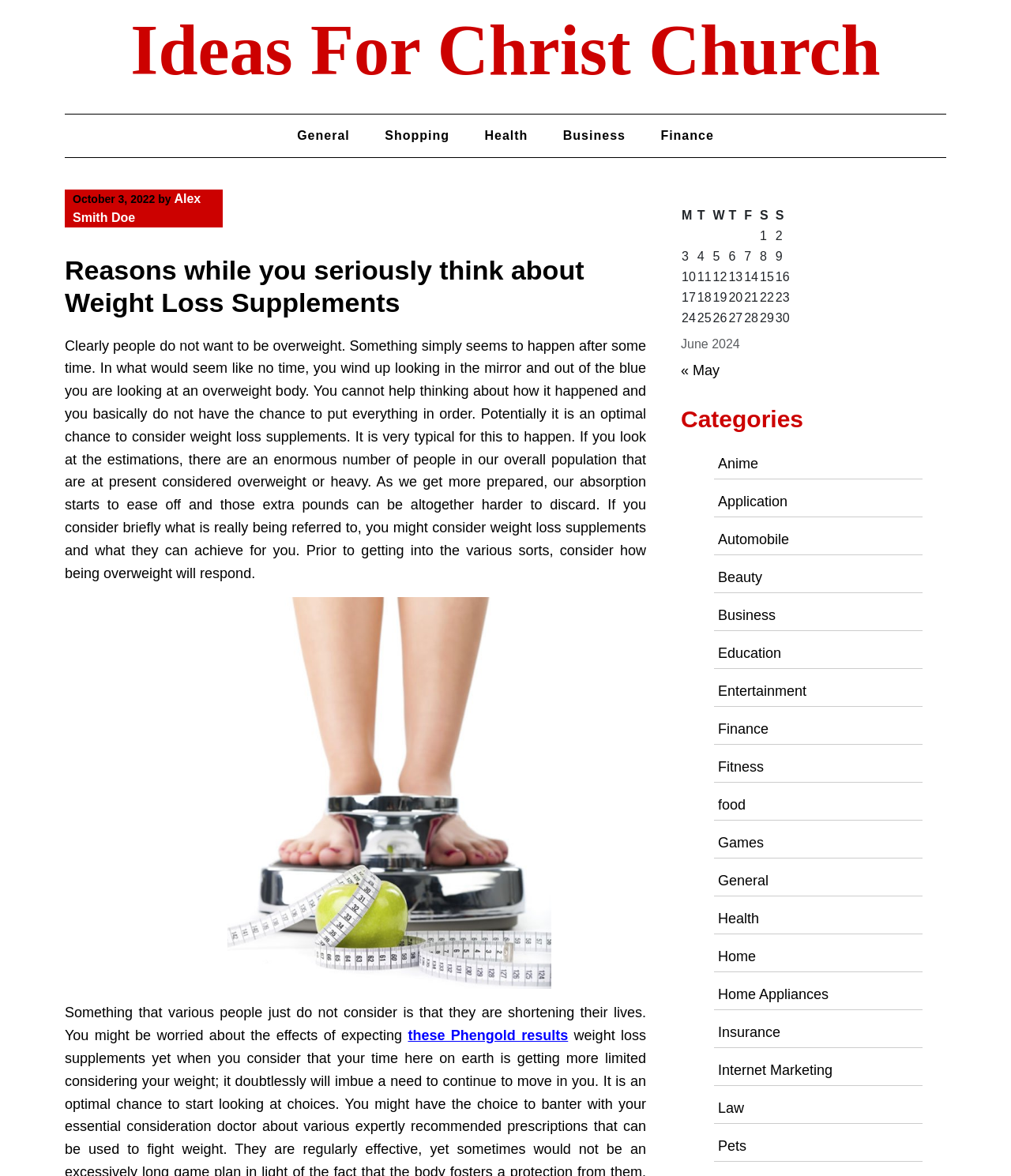Show me the bounding box coordinates of the clickable region to achieve the task as per the instruction: "Navigate to the 'Previous' month".

[0.673, 0.308, 0.712, 0.322]